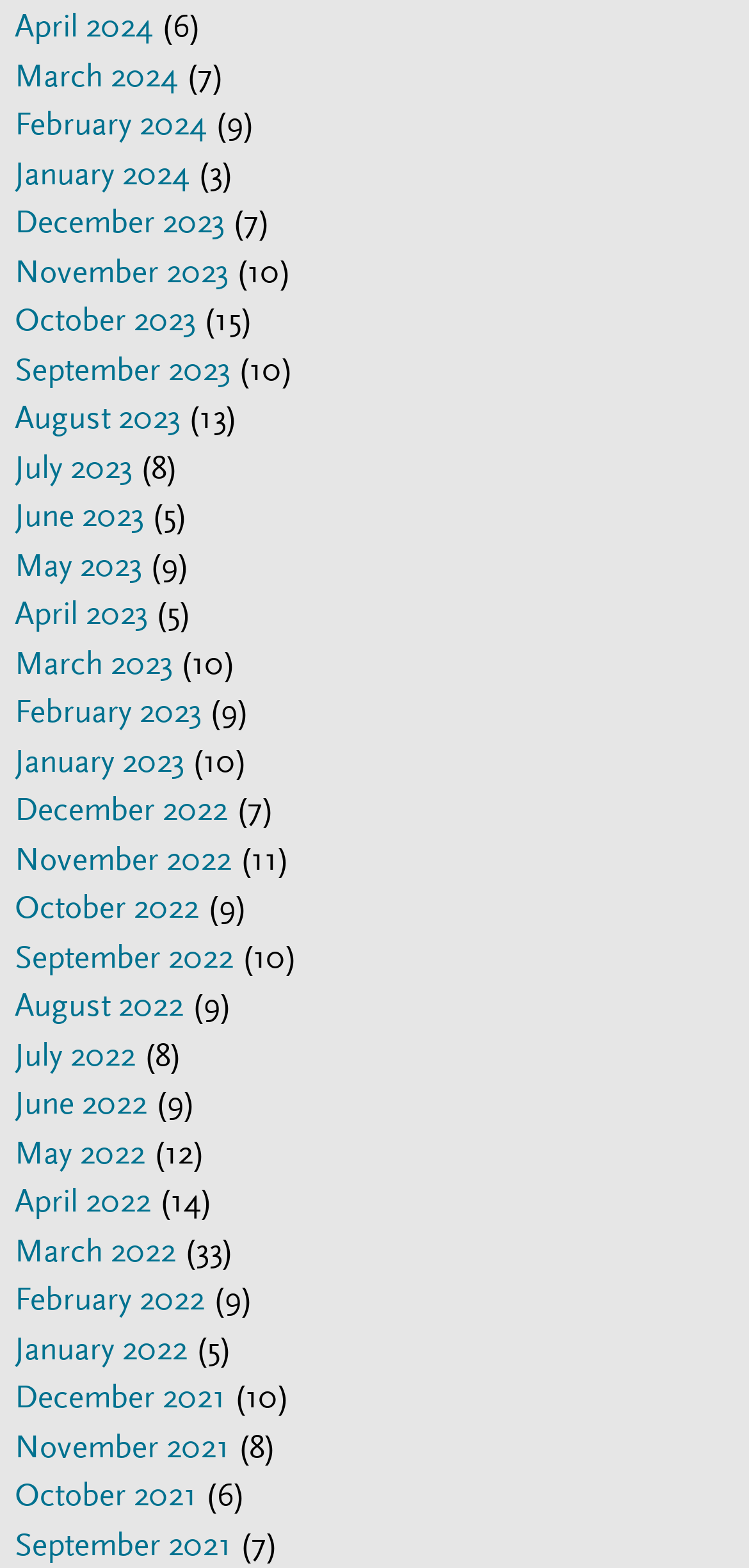Identify the bounding box coordinates of the specific part of the webpage to click to complete this instruction: "Click on April 2024".

[0.02, 0.004, 0.205, 0.028]